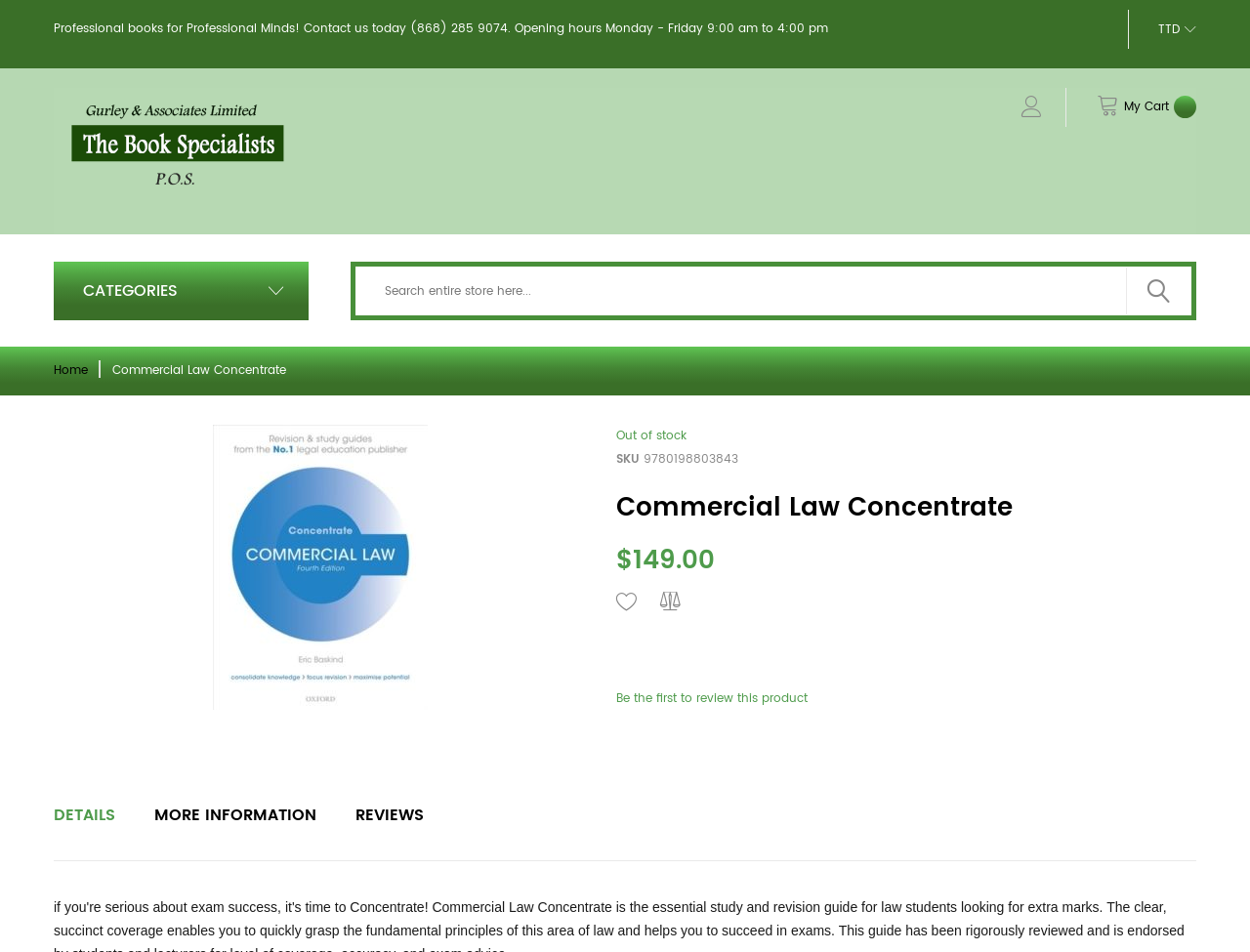Identify the first-level heading on the webpage and generate its text content.

Commercial Law Concentrate